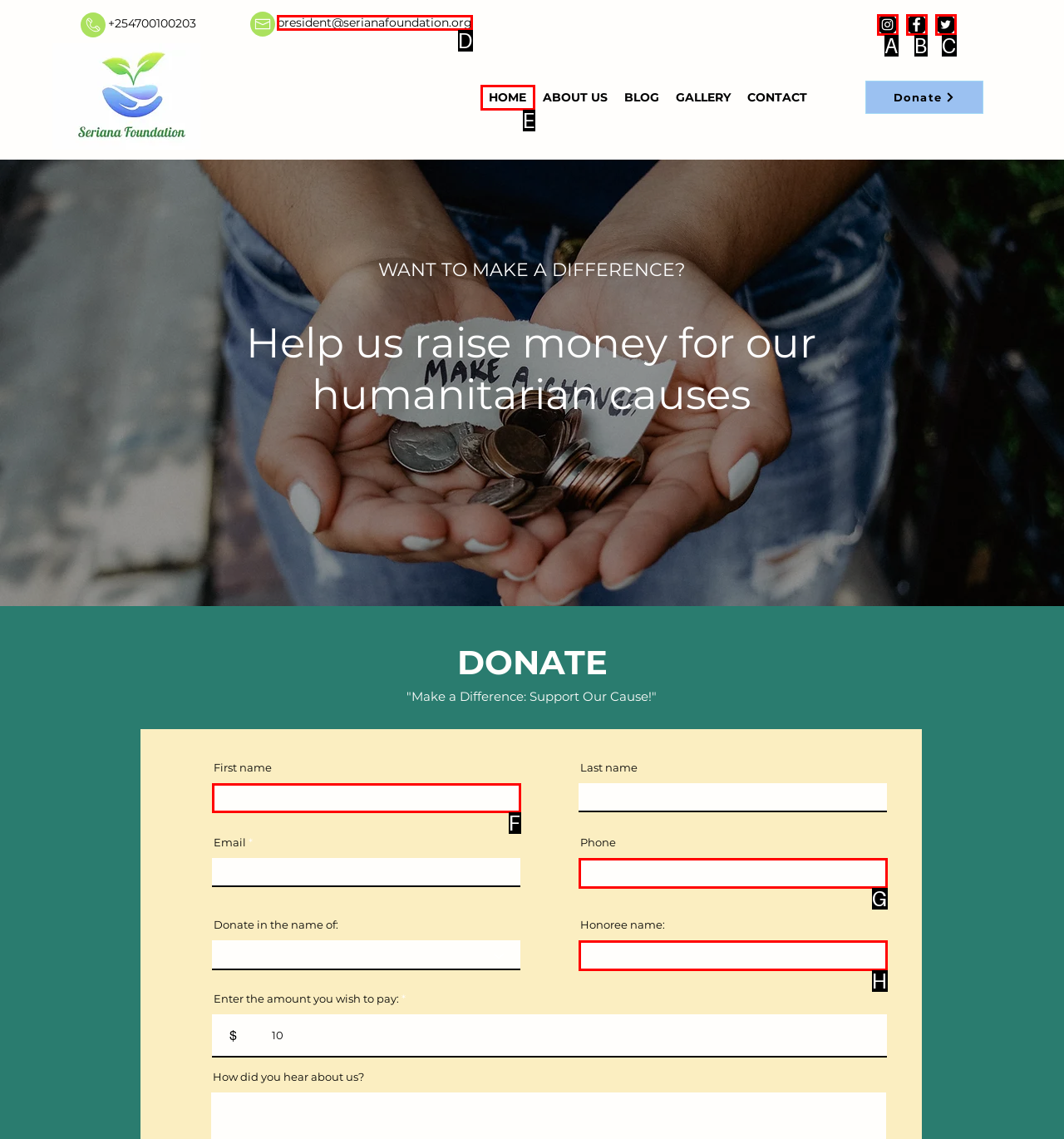Find the HTML element that matches the description: president@serianafoundation.org
Respond with the corresponding letter from the choices provided.

D